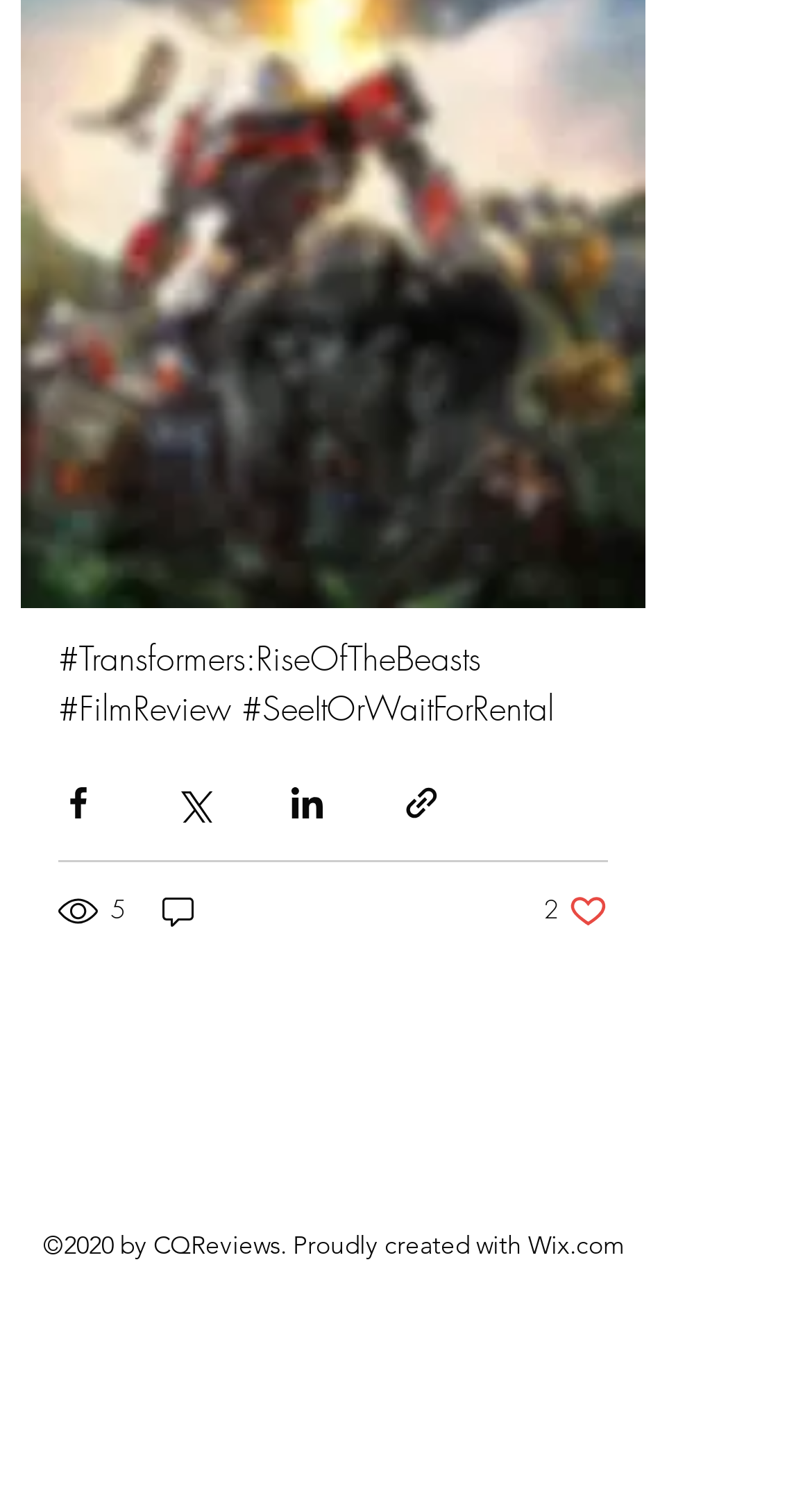Identify the coordinates of the bounding box for the element that must be clicked to accomplish the instruction: "Like the post".

[0.669, 0.592, 0.749, 0.618]